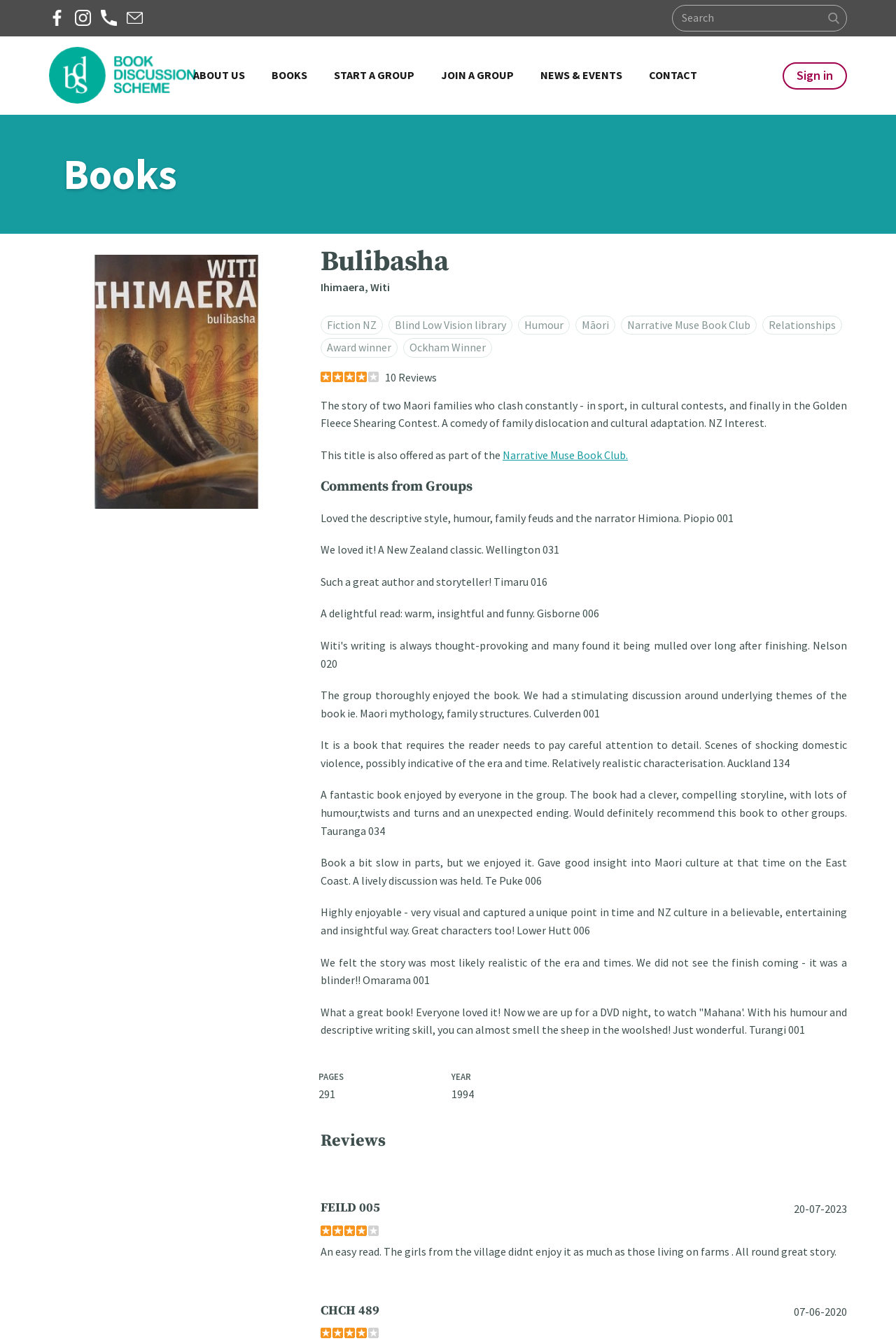Provide a one-word or brief phrase answer to the question:
What is the genre of the book 'Bulibasha'?

Fiction